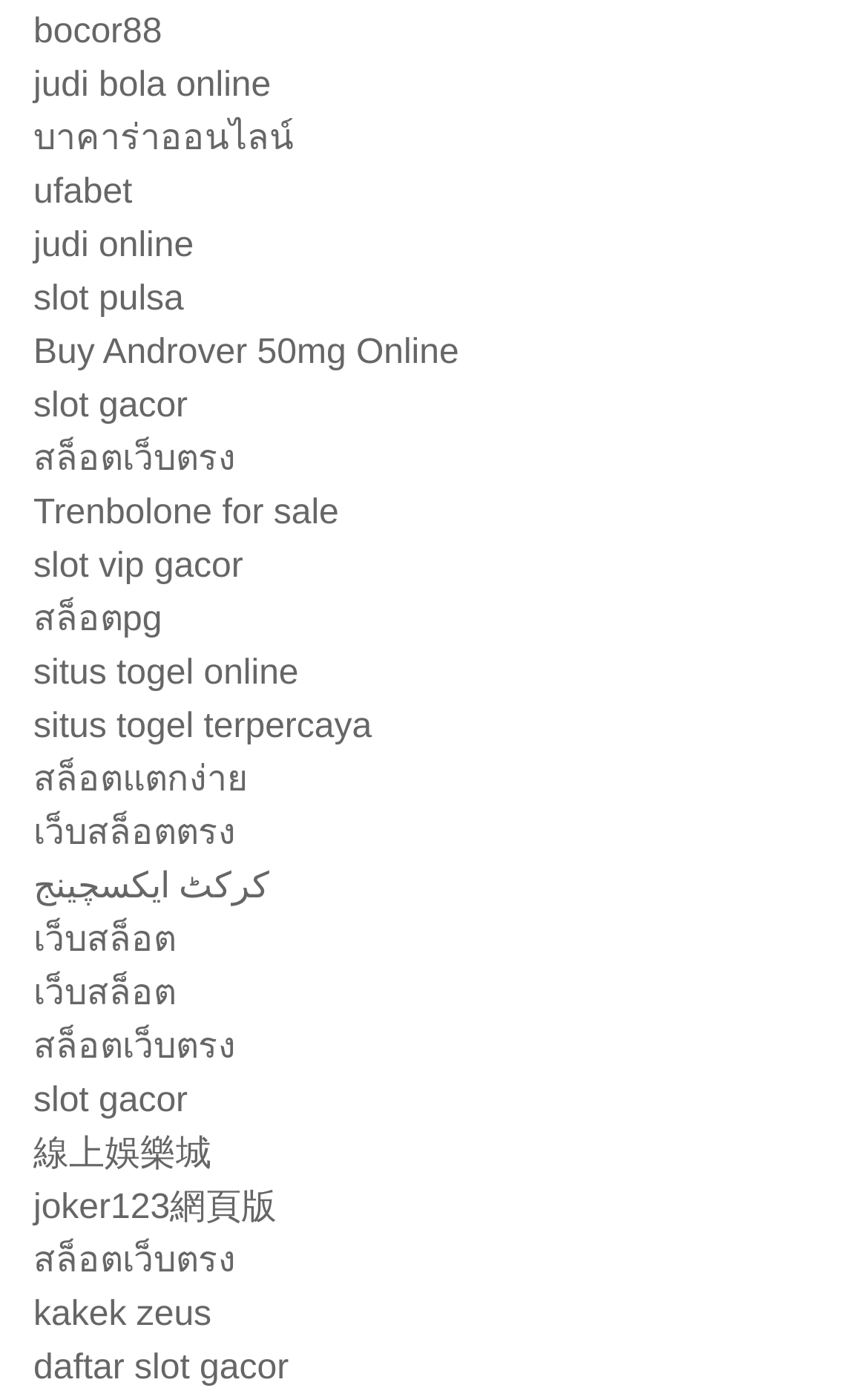Pinpoint the bounding box coordinates for the area that should be clicked to perform the following instruction: "access ufabet link".

[0.038, 0.125, 0.153, 0.152]